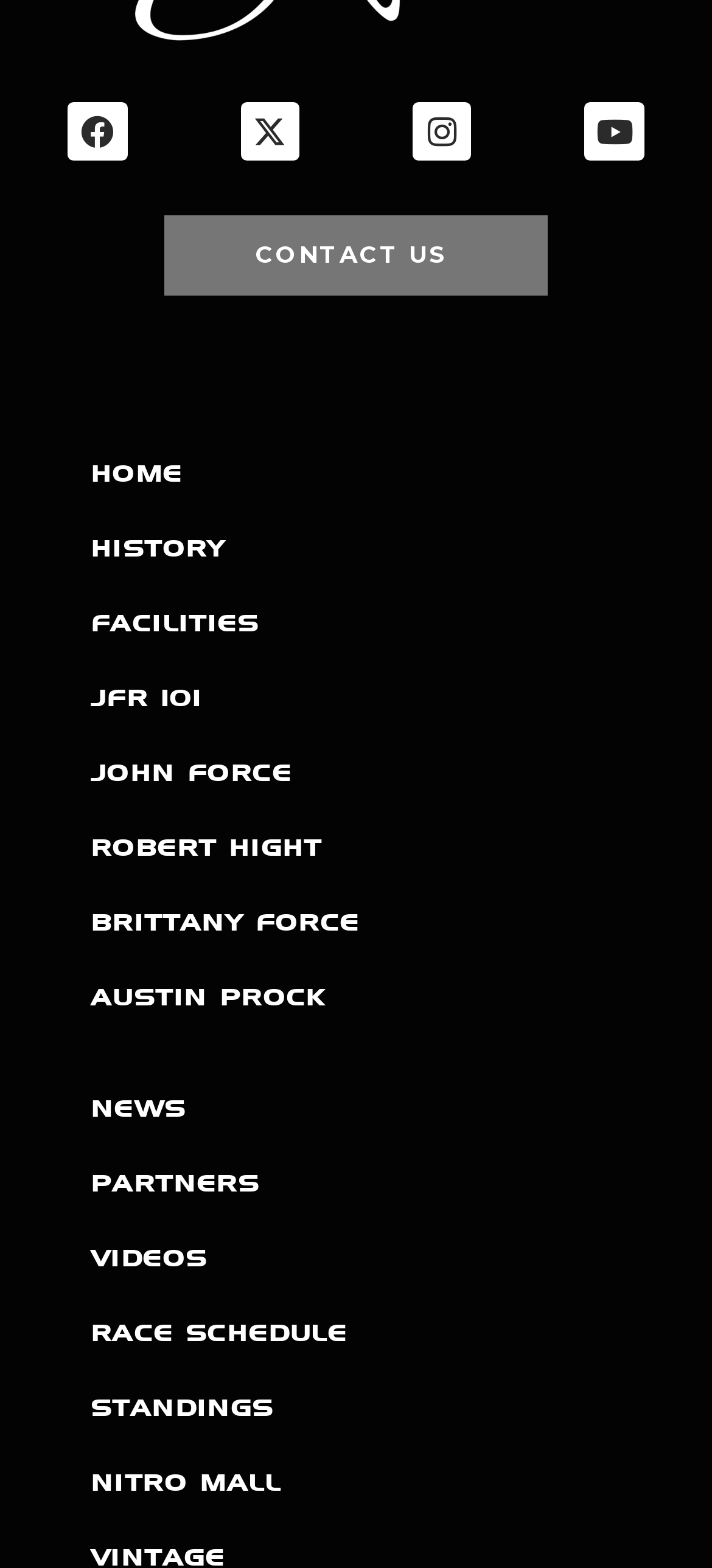Provide the bounding box coordinates of the area you need to click to execute the following instruction: "Visit the Nitro Mall".

[0.077, 0.922, 0.923, 0.969]